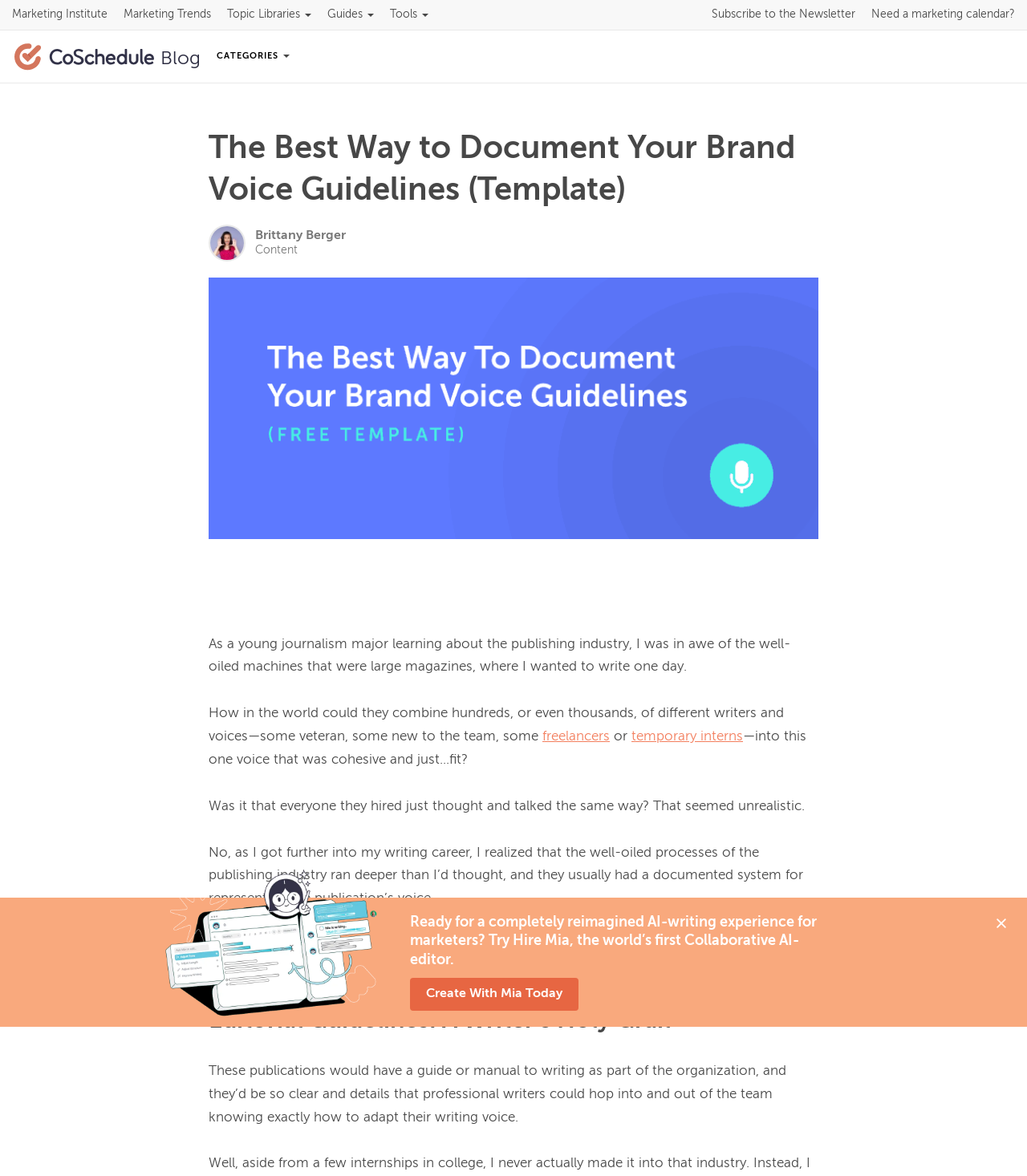Using the description "Close", locate and provide the bounding box of the UI element.

[0.962, 0.777, 0.988, 0.793]